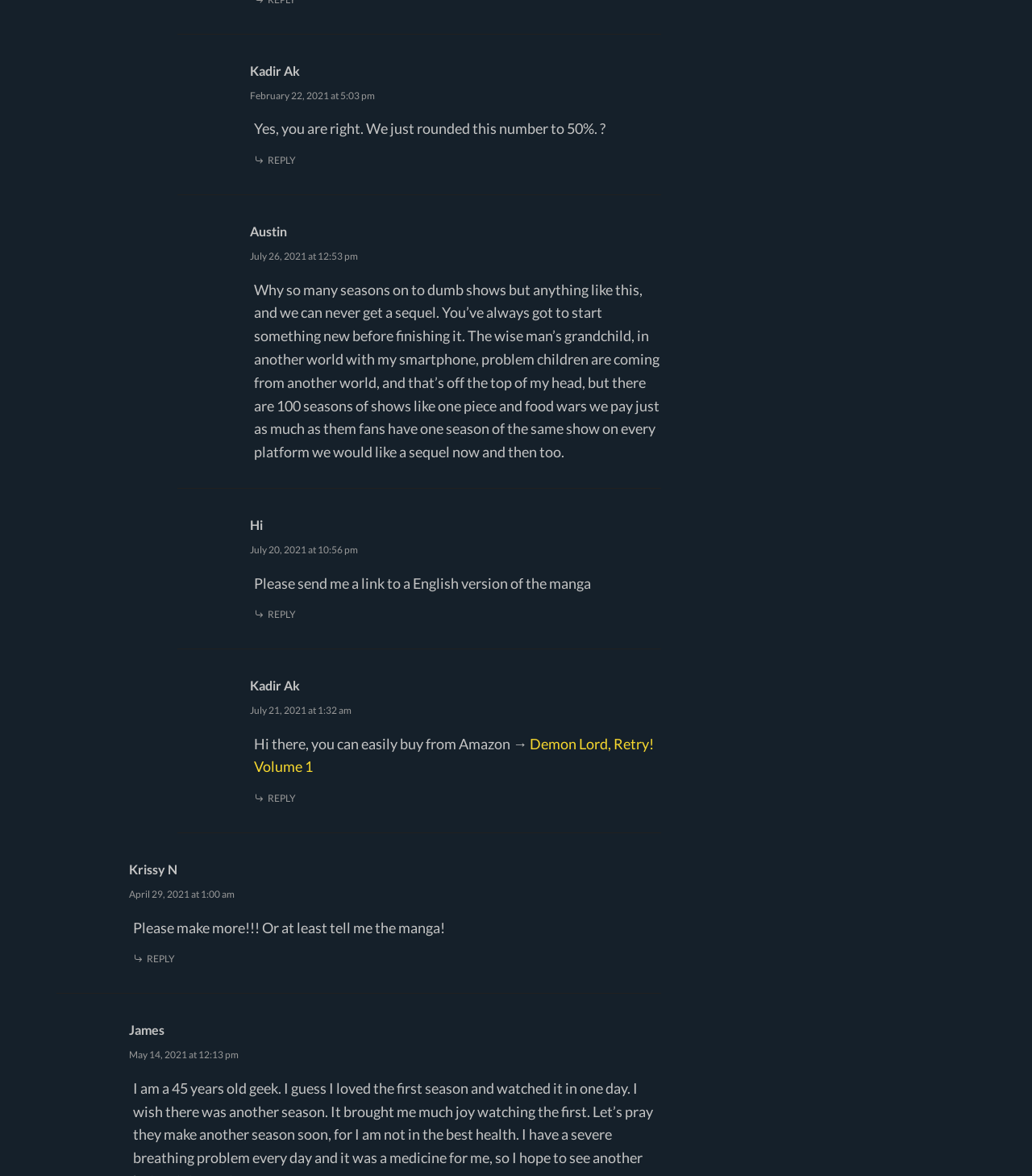Pinpoint the bounding box coordinates of the element you need to click to execute the following instruction: "Reply to Manuel". The bounding box should be represented by four float numbers between 0 and 1, in the format [left, top, right, bottom].

[0.129, 0.086, 0.17, 0.099]